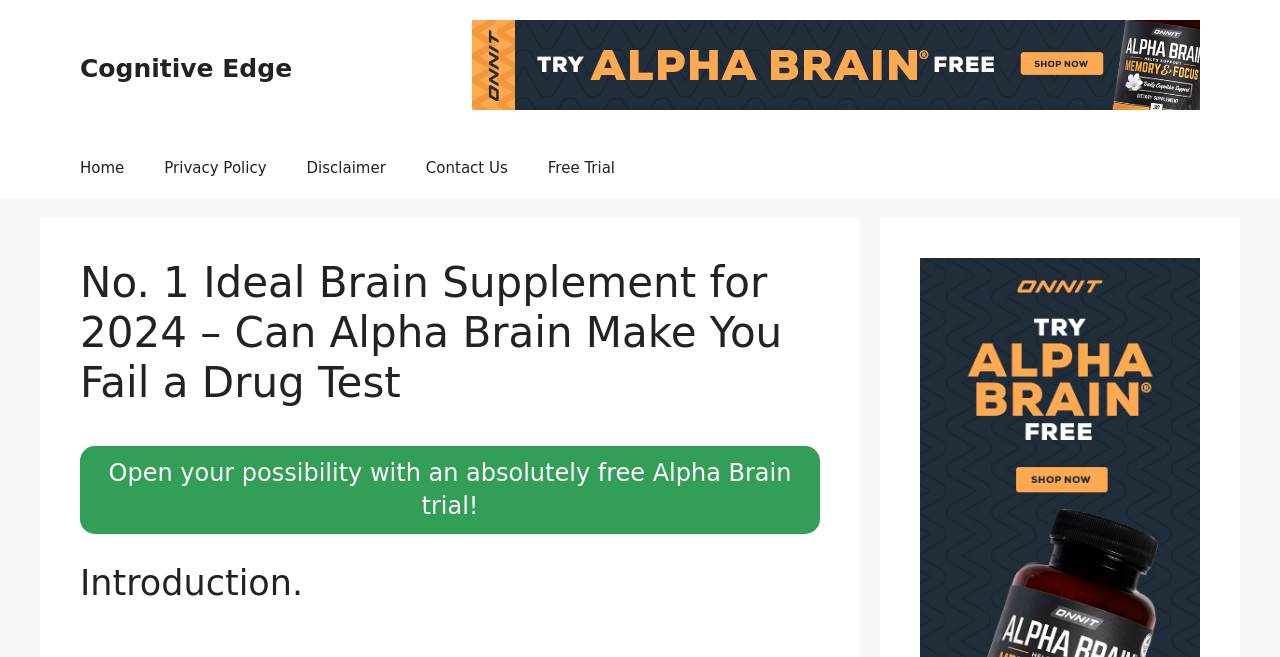Identify the bounding box coordinates for the element you need to click to achieve the following task: "Learn about the Introduction". The coordinates must be four float values ranging from 0 to 1, formatted as [left, top, right, bottom].

[0.062, 0.856, 0.641, 0.984]